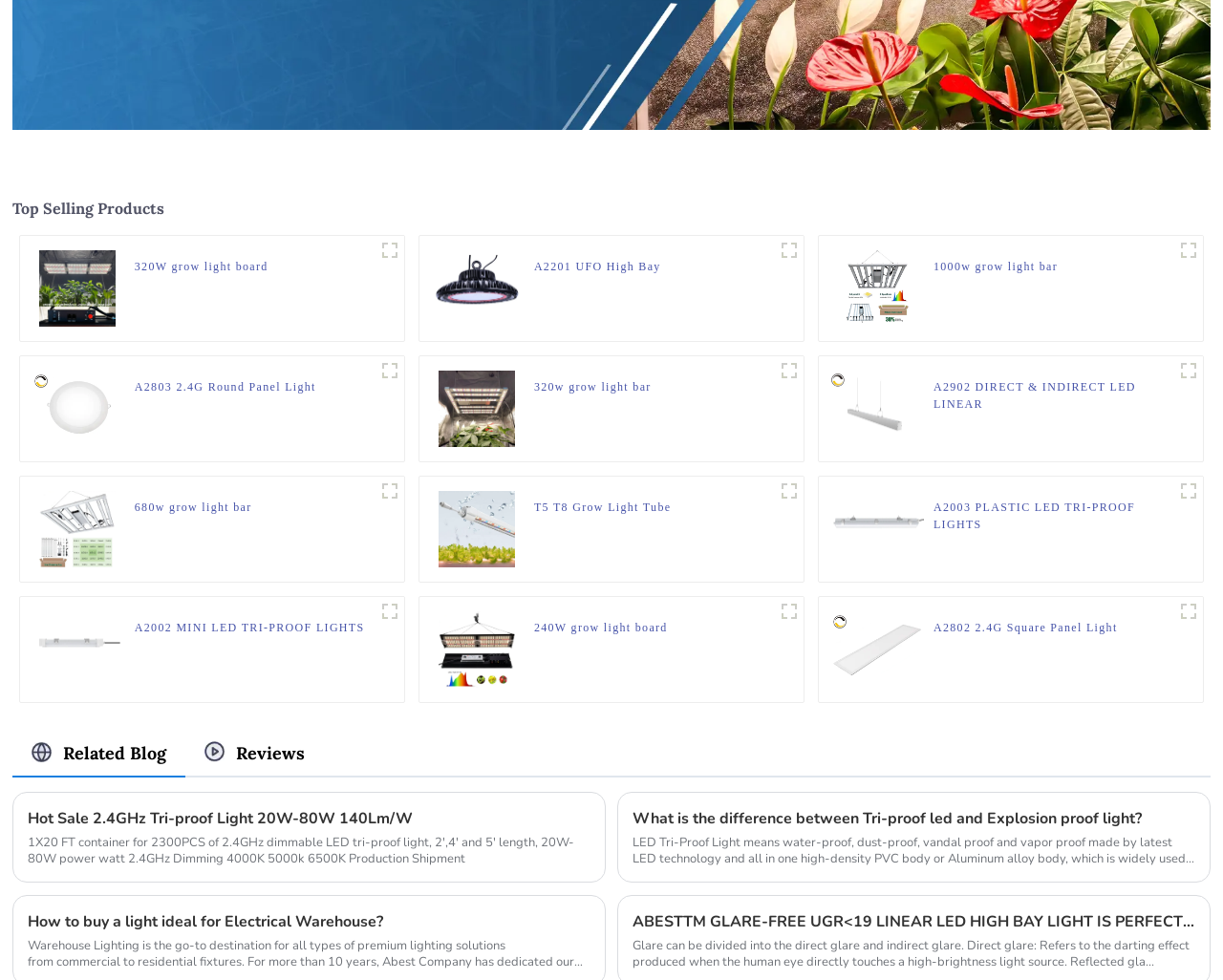Determine the bounding box coordinates for the clickable element required to fulfill the instruction: "Check the A2803 2.4G Round Panel Light product". Provide the coordinates as four float numbers between 0 and 1, i.e., [left, top, right, bottom].

[0.11, 0.386, 0.258, 0.421]